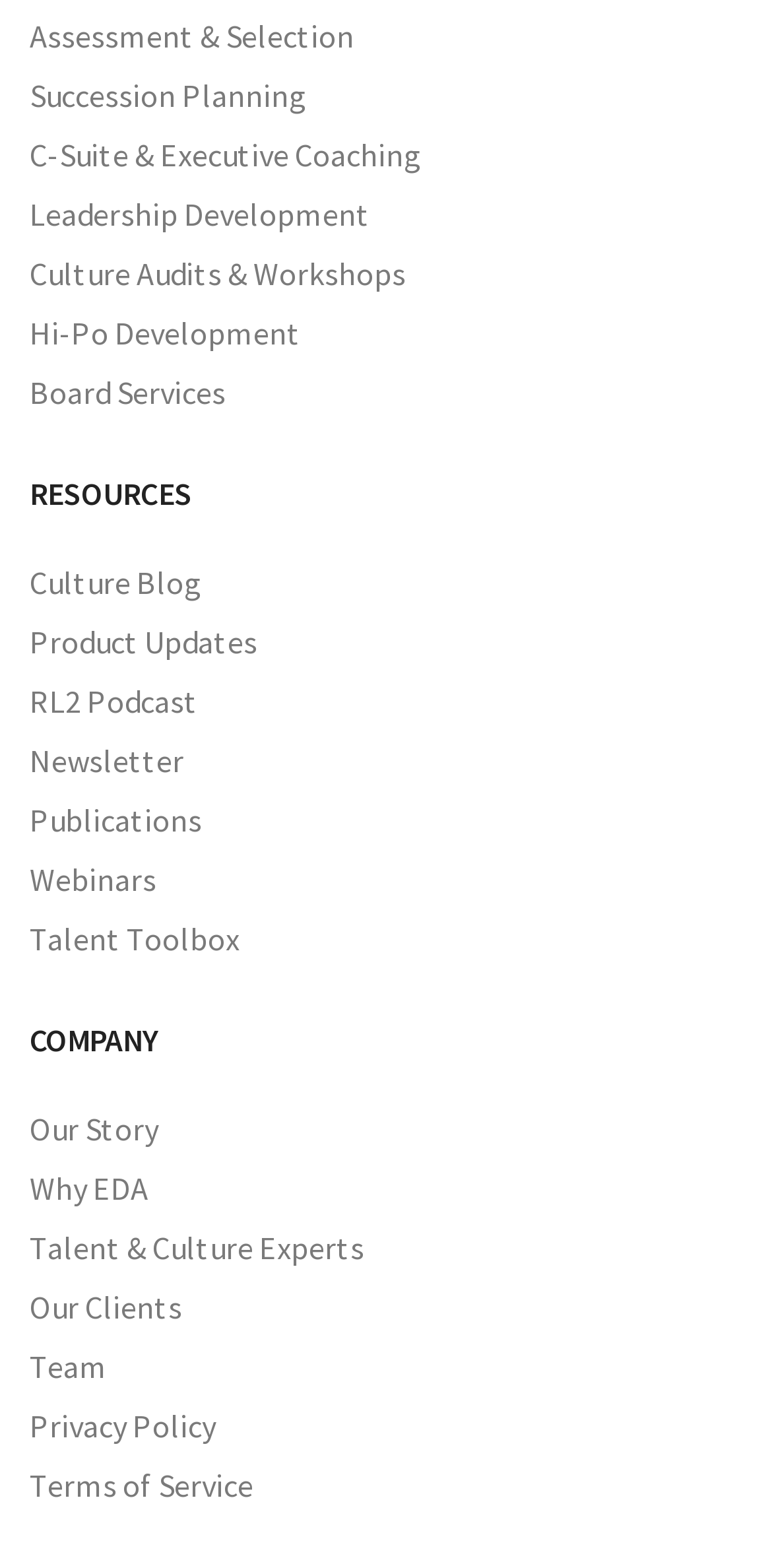Please find the bounding box coordinates (top-left x, top-left y, bottom-right x, bottom-right y) in the screenshot for the UI element described as follows: Privacy Policy

[0.038, 0.89, 0.962, 0.928]